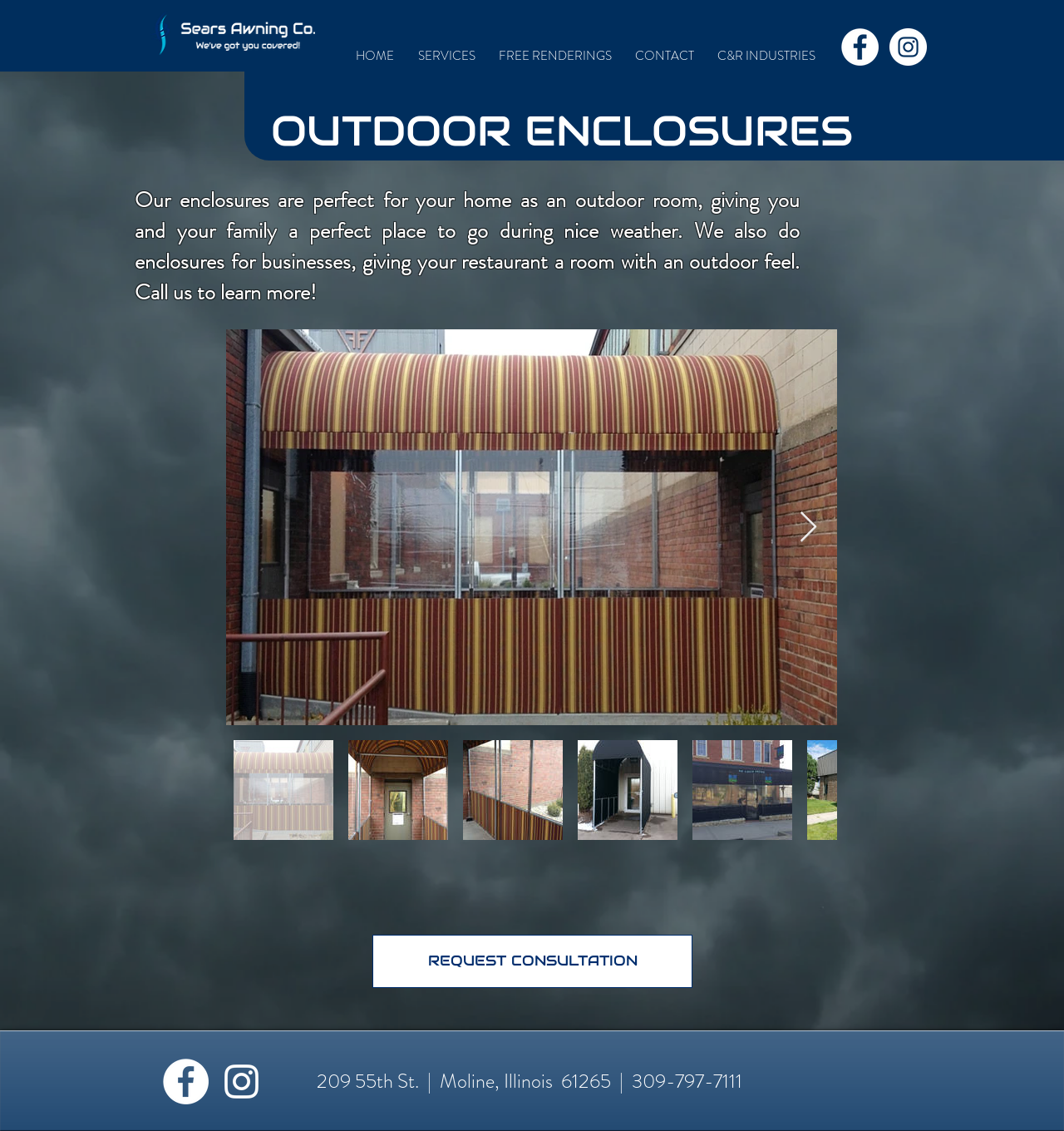How many social media links are there?
Examine the webpage screenshot and provide an in-depth answer to the question.

I counted the social media links by looking at the top and bottom sections of the webpage, where social media links are usually located. I found two Facebook links and two Instagram links, which makes a total of 4 social media links.